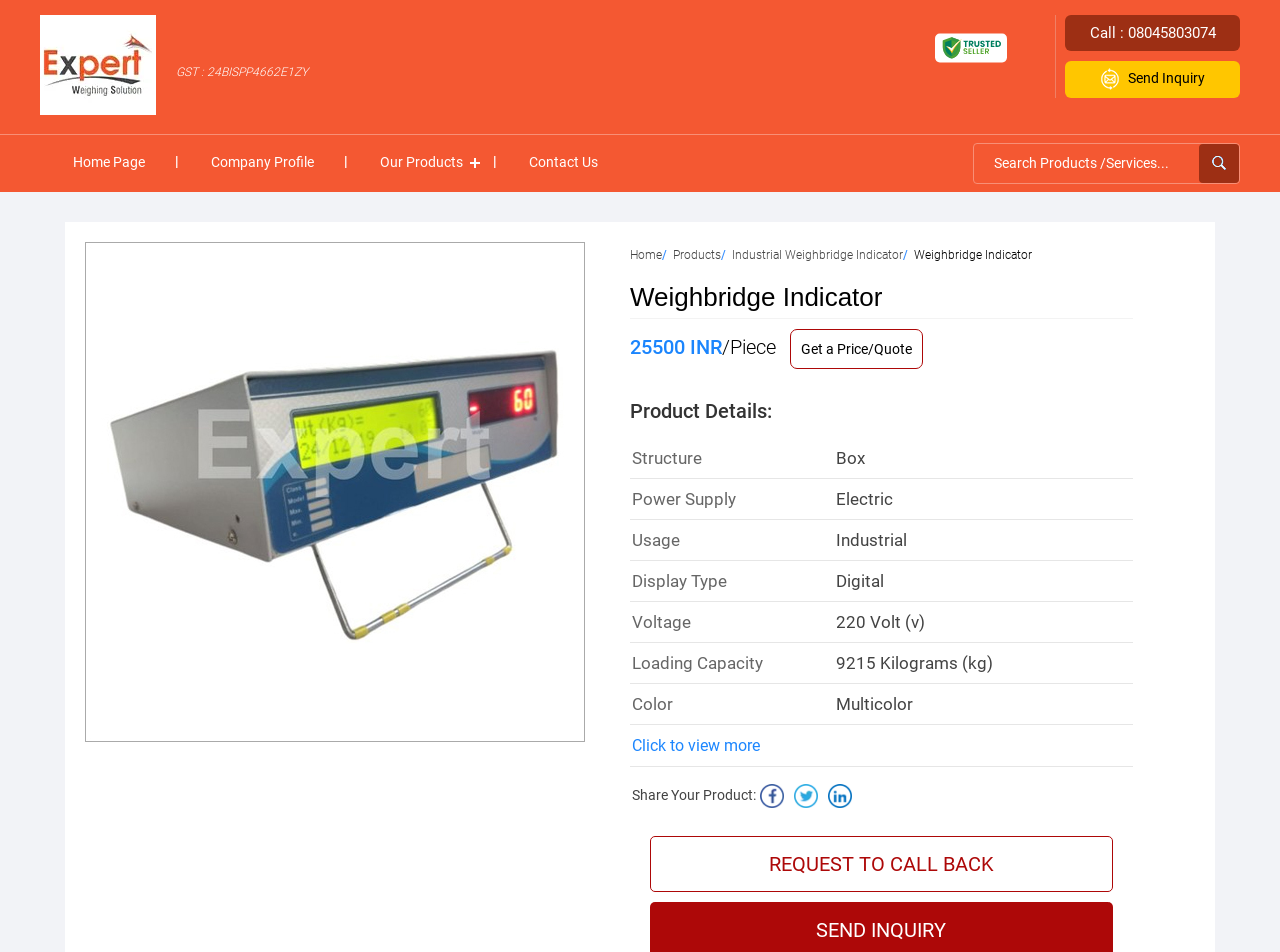Bounding box coordinates are specified in the format (top-left x, top-left y, bottom-right x, bottom-right y). All values are floating point numbers bounded between 0 and 1. Please provide the bounding box coordinate of the region this sentence describes: Industrial Weighbridge Indicator

[0.572, 0.261, 0.705, 0.275]